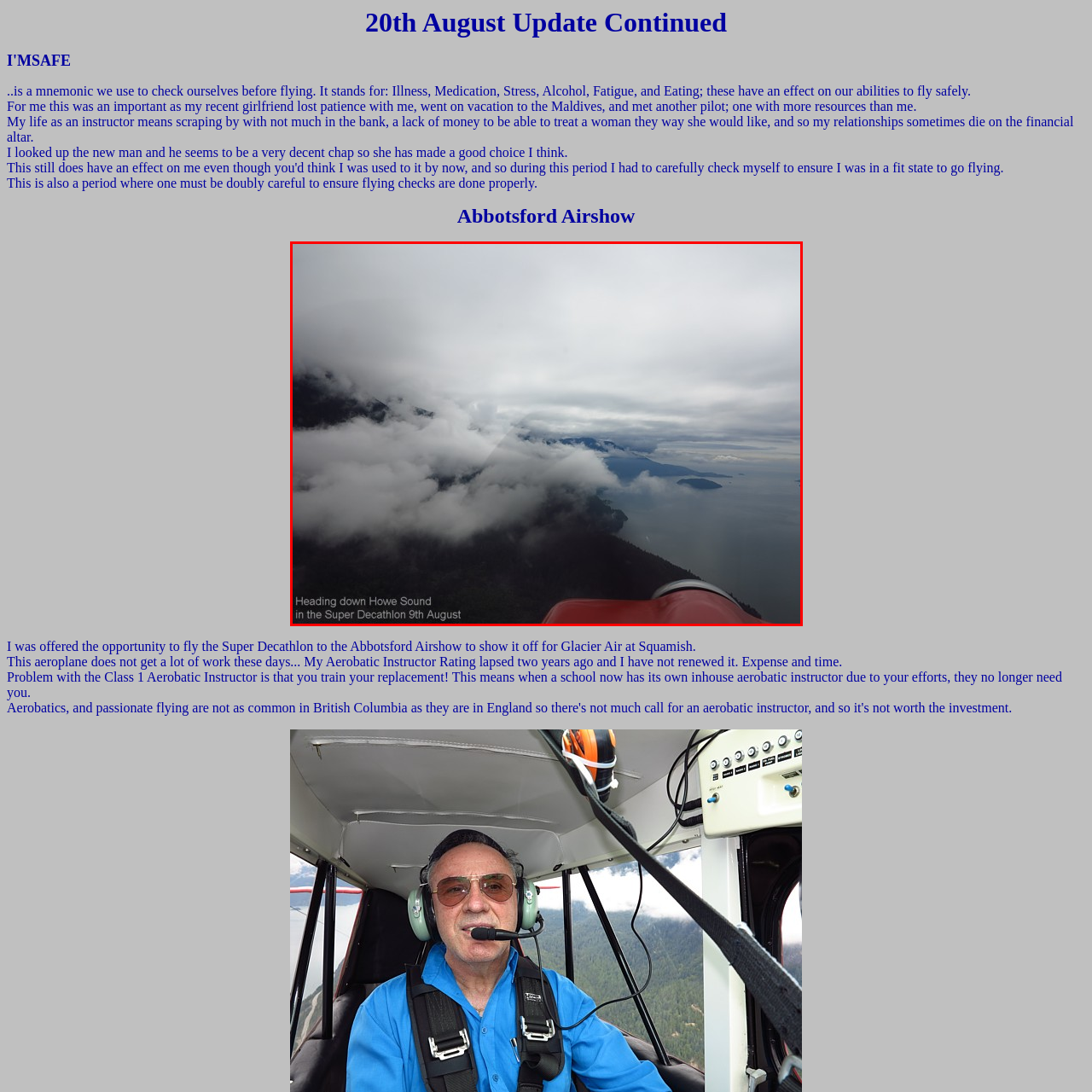What is the name of the body of water below the aircraft? Inspect the image encased in the red bounding box and answer using only one word or a brief phrase.

Howe Sound